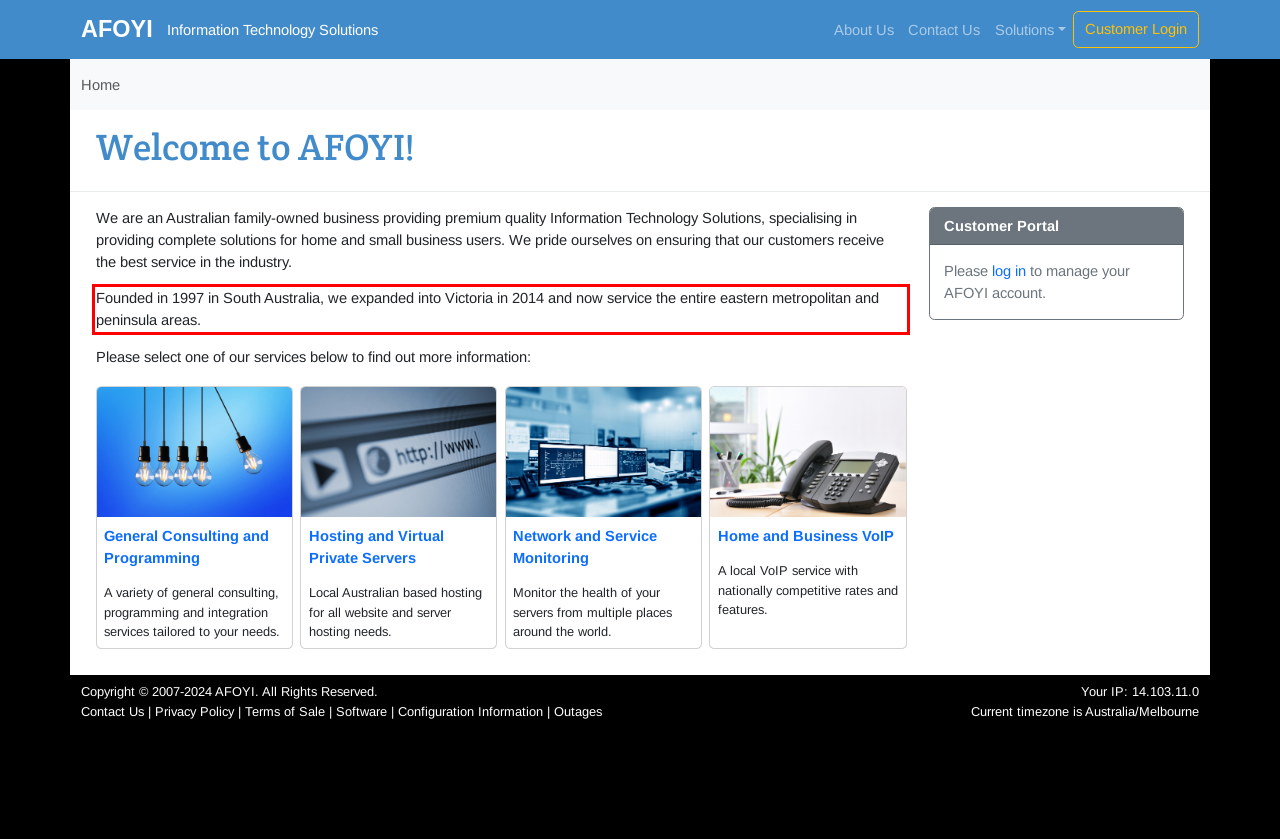Inspect the webpage screenshot that has a red bounding box and use OCR technology to read and display the text inside the red bounding box.

Founded in 1997 in South Australia, we expanded into Victoria in 2014 and now service the entire eastern metropolitan and peninsula areas.